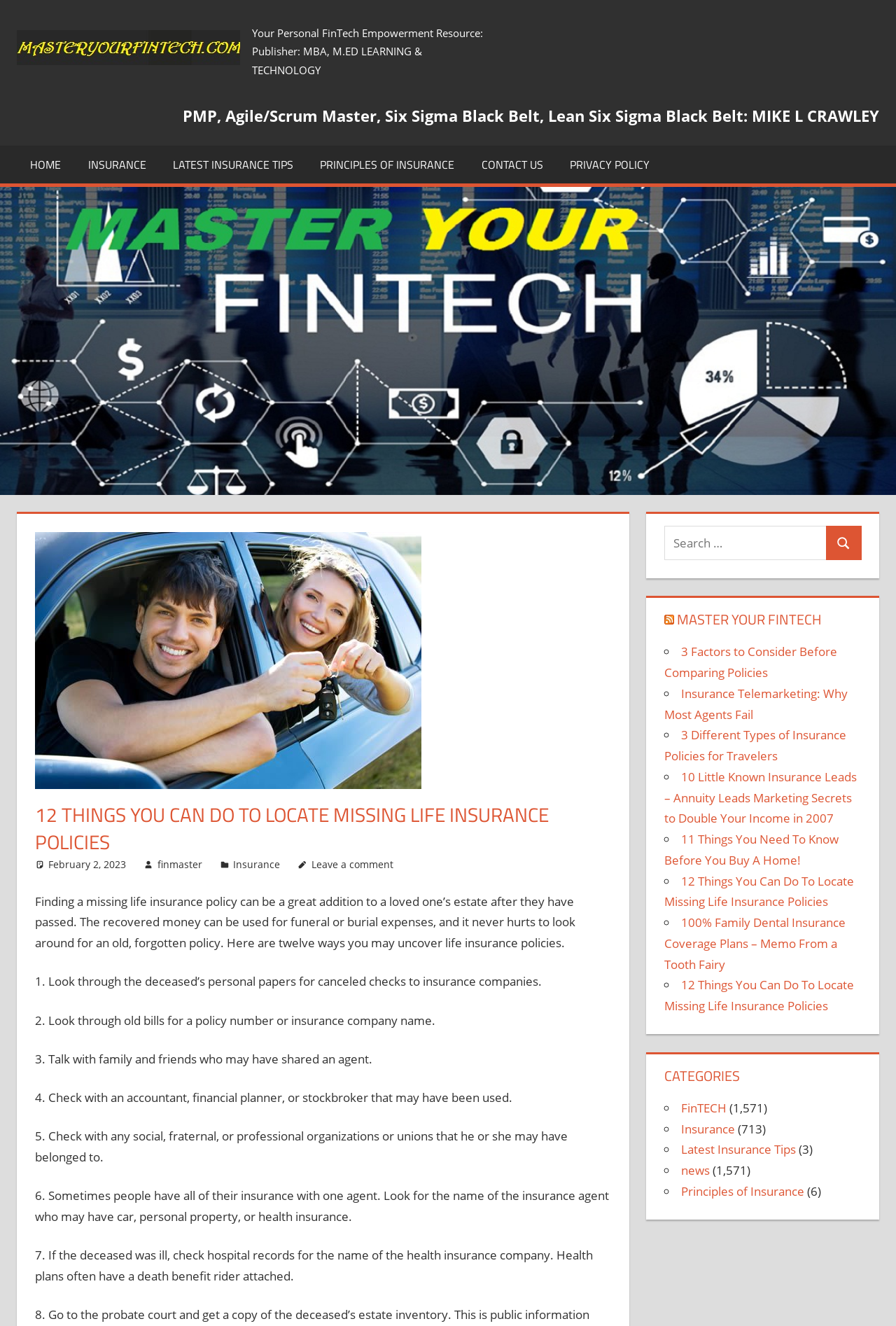Identify the bounding box coordinates of the region I need to click to complete this instruction: "Click on the 'HOME' link".

[0.019, 0.11, 0.083, 0.138]